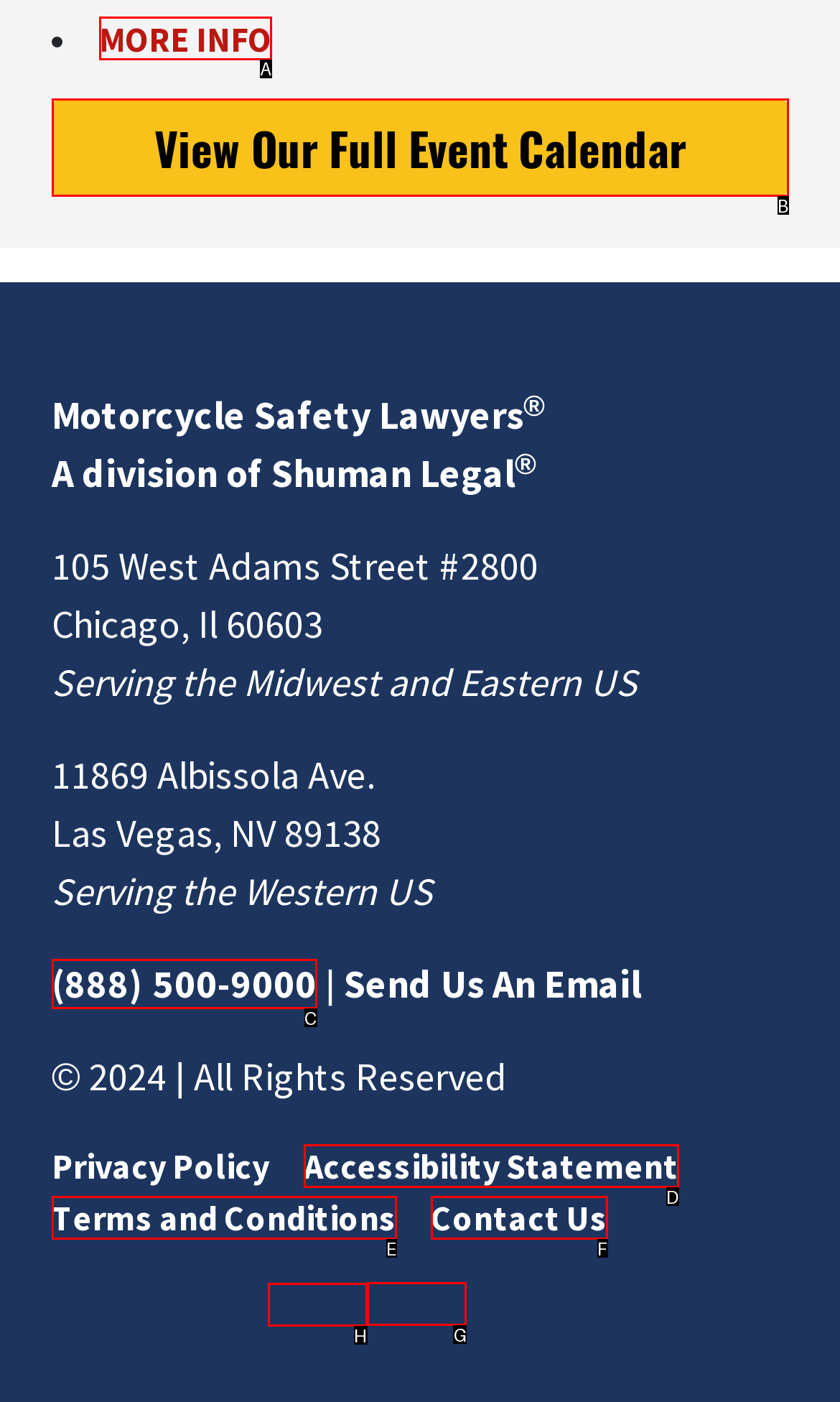Select the letter of the UI element you need to click to complete this task: Visit Facebook page.

H